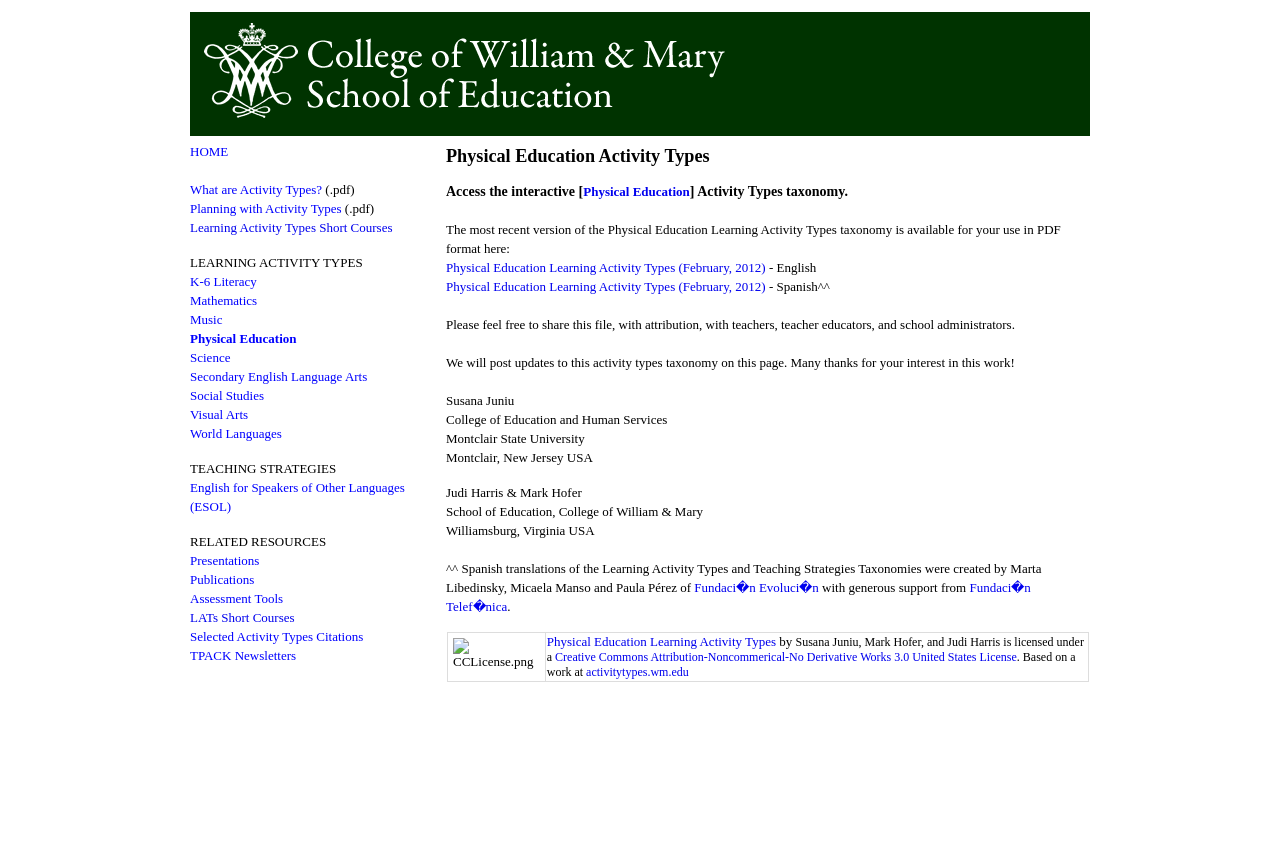Please specify the bounding box coordinates of the element that should be clicked to execute the given instruction: 'Explore 'Related Resources''. Ensure the coordinates are four float numbers between 0 and 1, expressed as [left, top, right, bottom].

[0.148, 0.633, 0.255, 0.651]